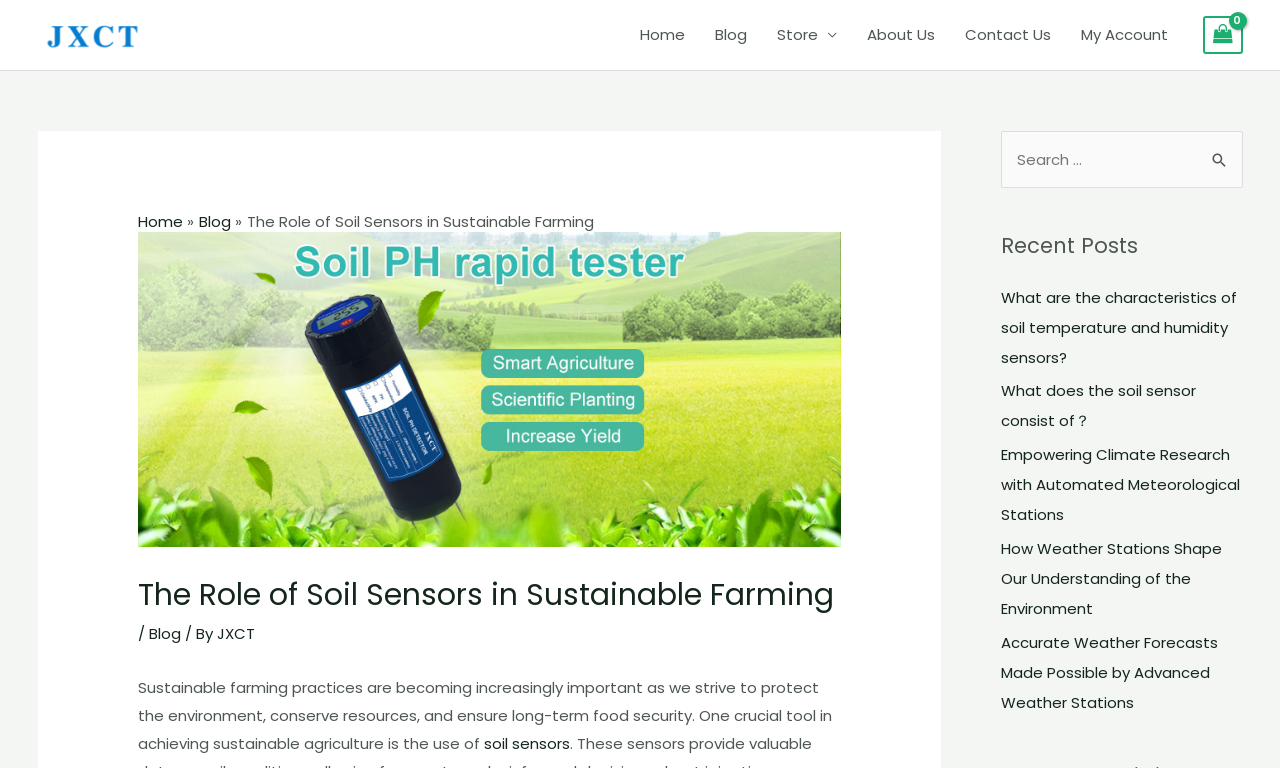Please provide a one-word or phrase answer to the question: 
What is the purpose of soil sensors?

Achieving sustainable agriculture